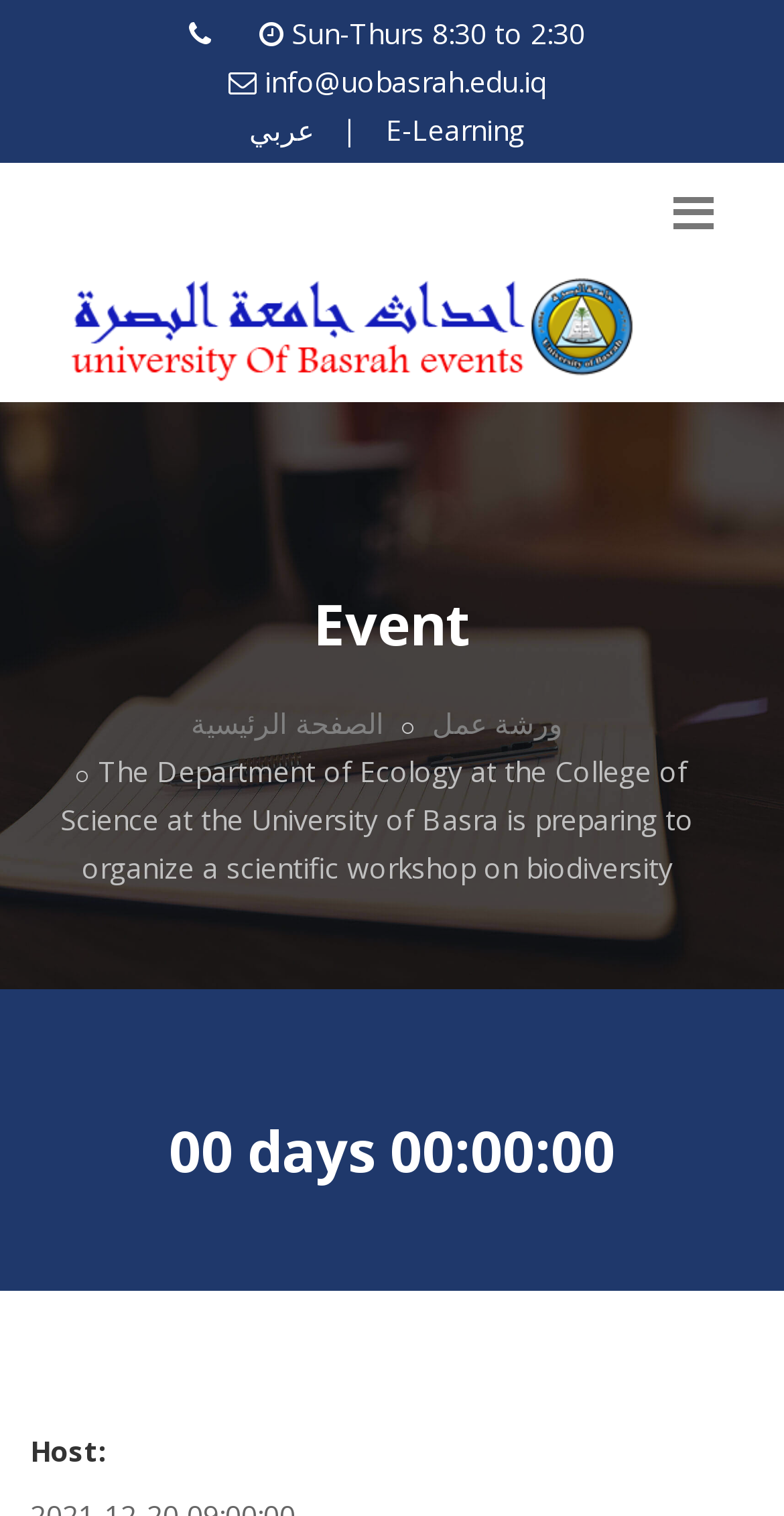What is the host of the event?
Look at the image and answer the question using a single word or phrase.

Not specified